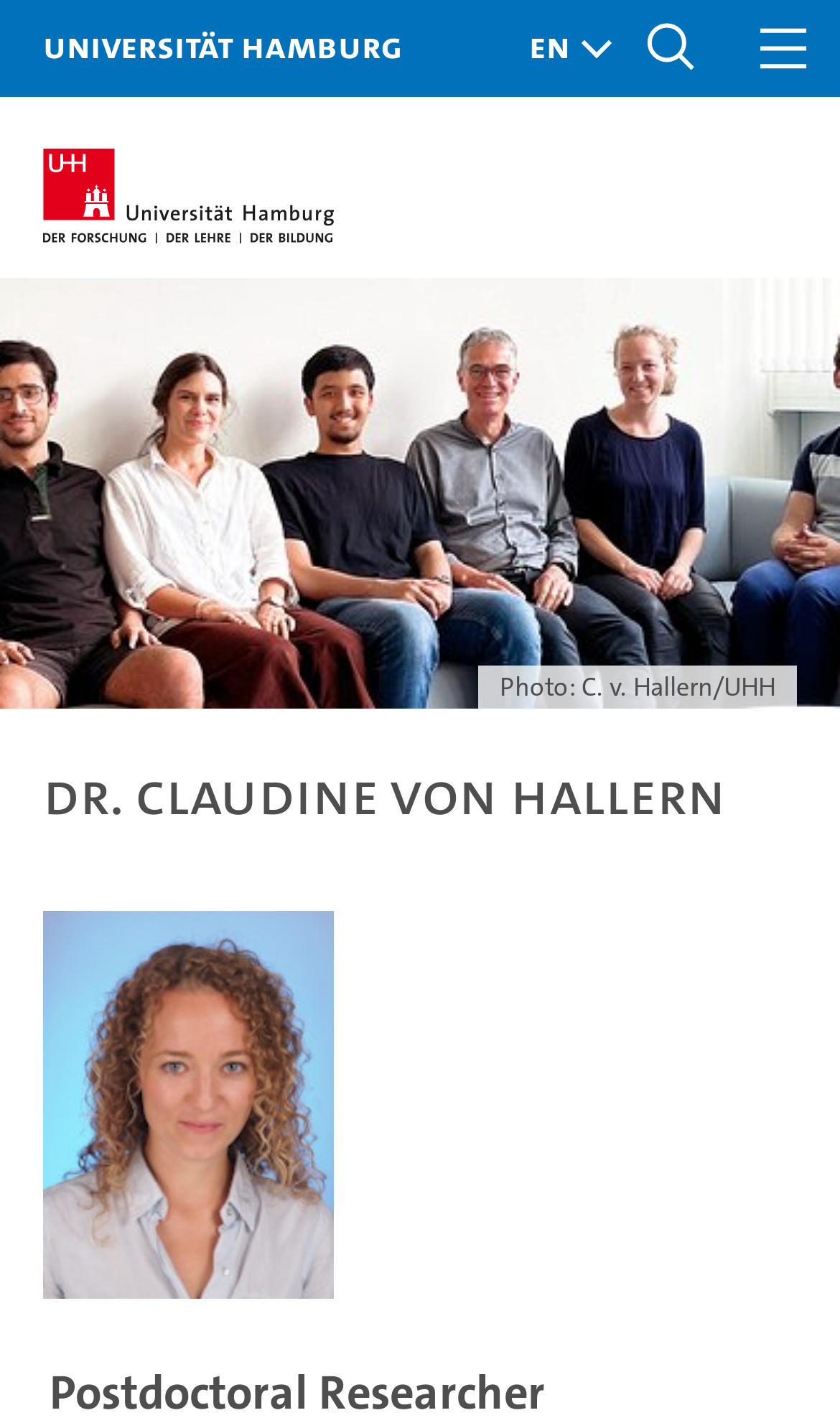Given the content of the image, can you provide a detailed answer to the question?
What is the language of the webpage?

I looked at the language selection button that says 'Choose Language', which implies that the language of the webpage is not fixed and can be changed by the user.